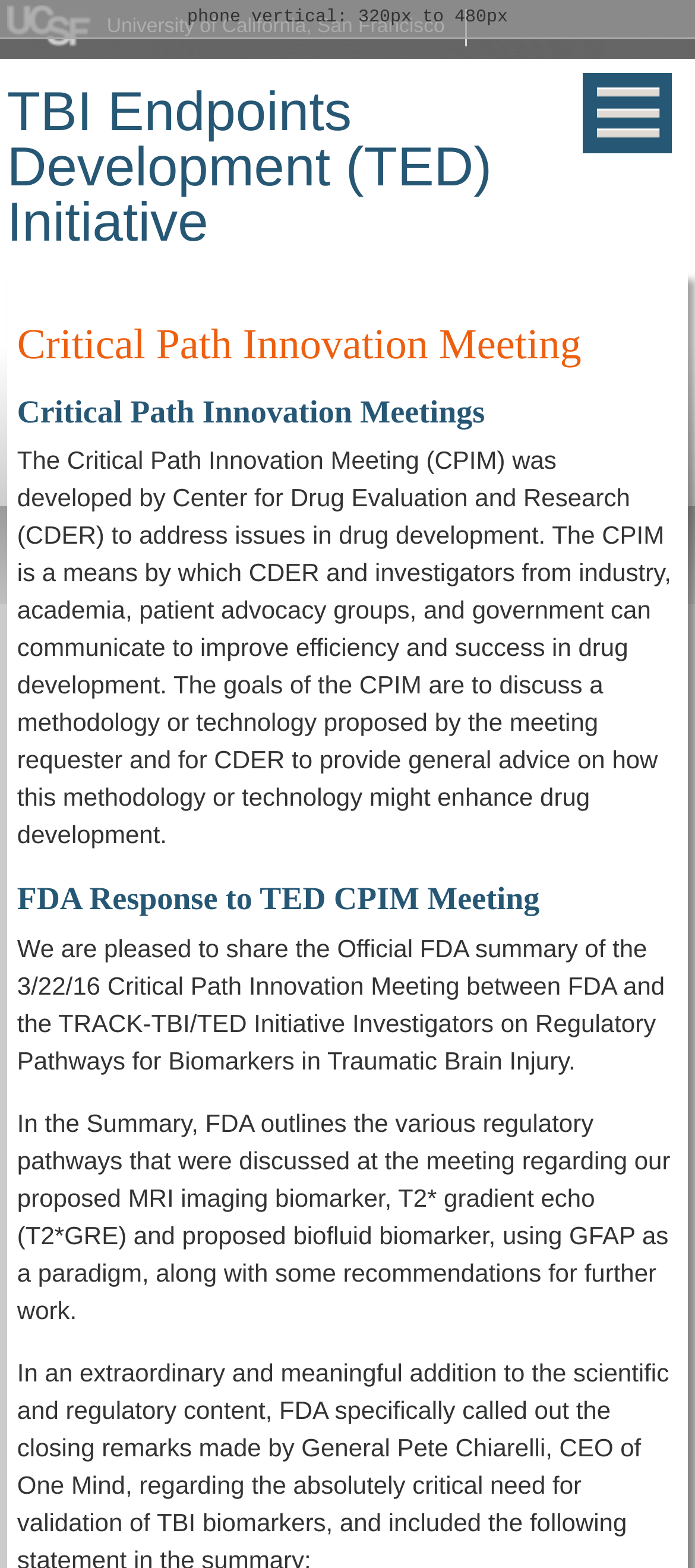What is the affiliation of the TRACK-TBI/TED Initiative Investigators?
Using the image, elaborate on the answer with as much detail as possible.

The webpage has a link to the University of California, San Francisco, which suggests that the TRACK-TBI/TED Initiative Investigators are affiliated with this university.